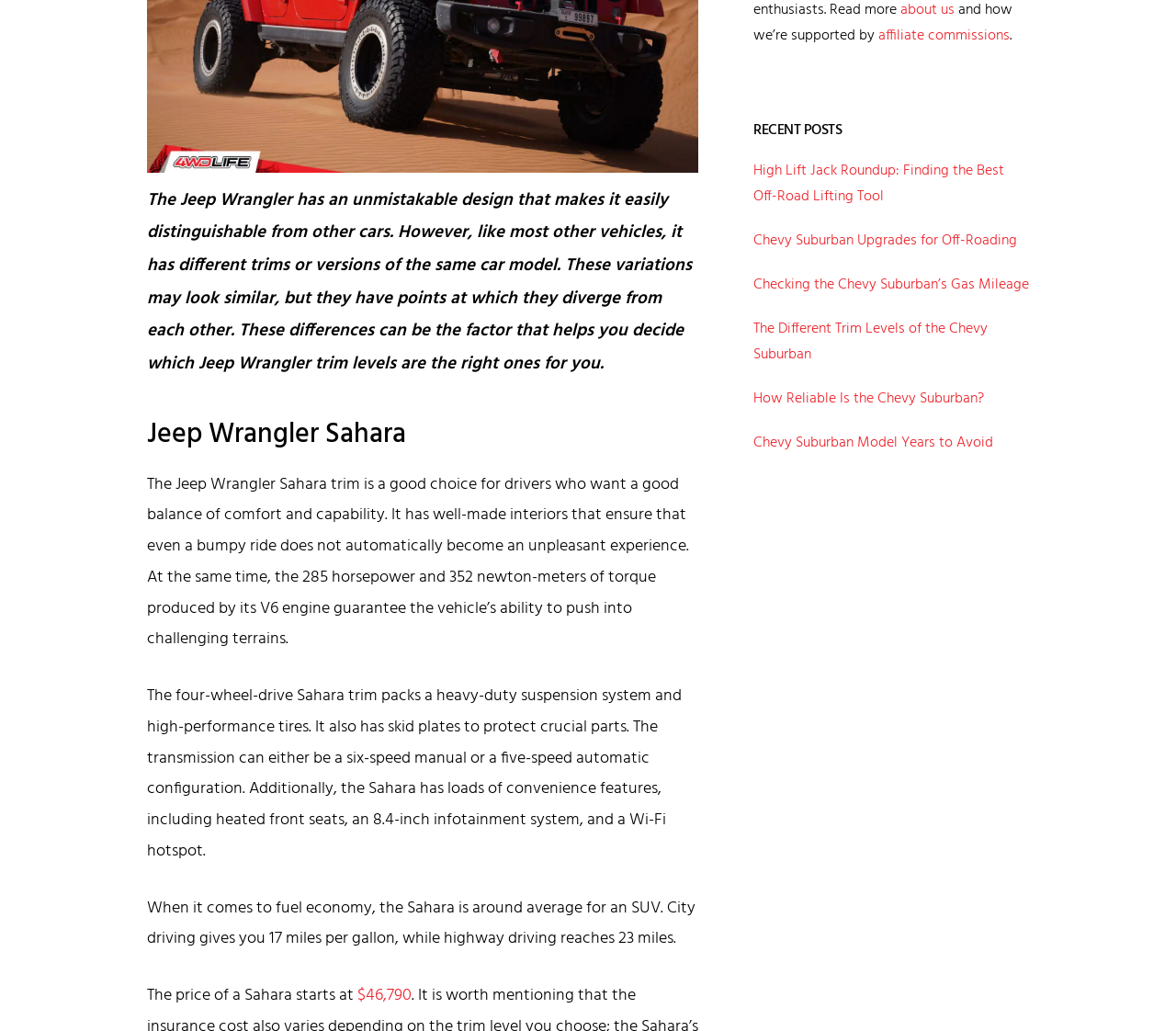Provide the bounding box coordinates of the UI element that matches the description: "Chevy Suburban Upgrades for Off-Roading".

[0.641, 0.222, 0.865, 0.245]